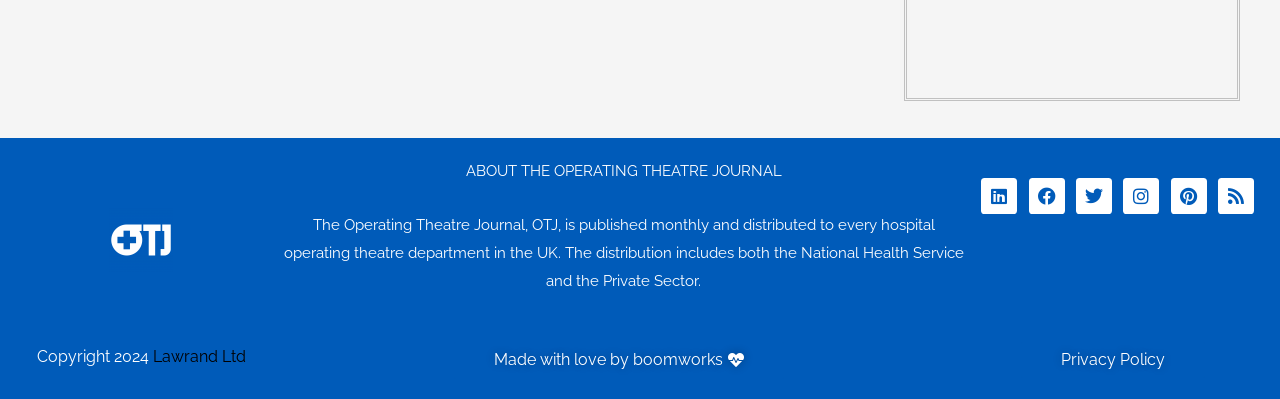Highlight the bounding box coordinates of the element you need to click to perform the following instruction: "View the Facebook page."

[0.804, 0.446, 0.832, 0.536]